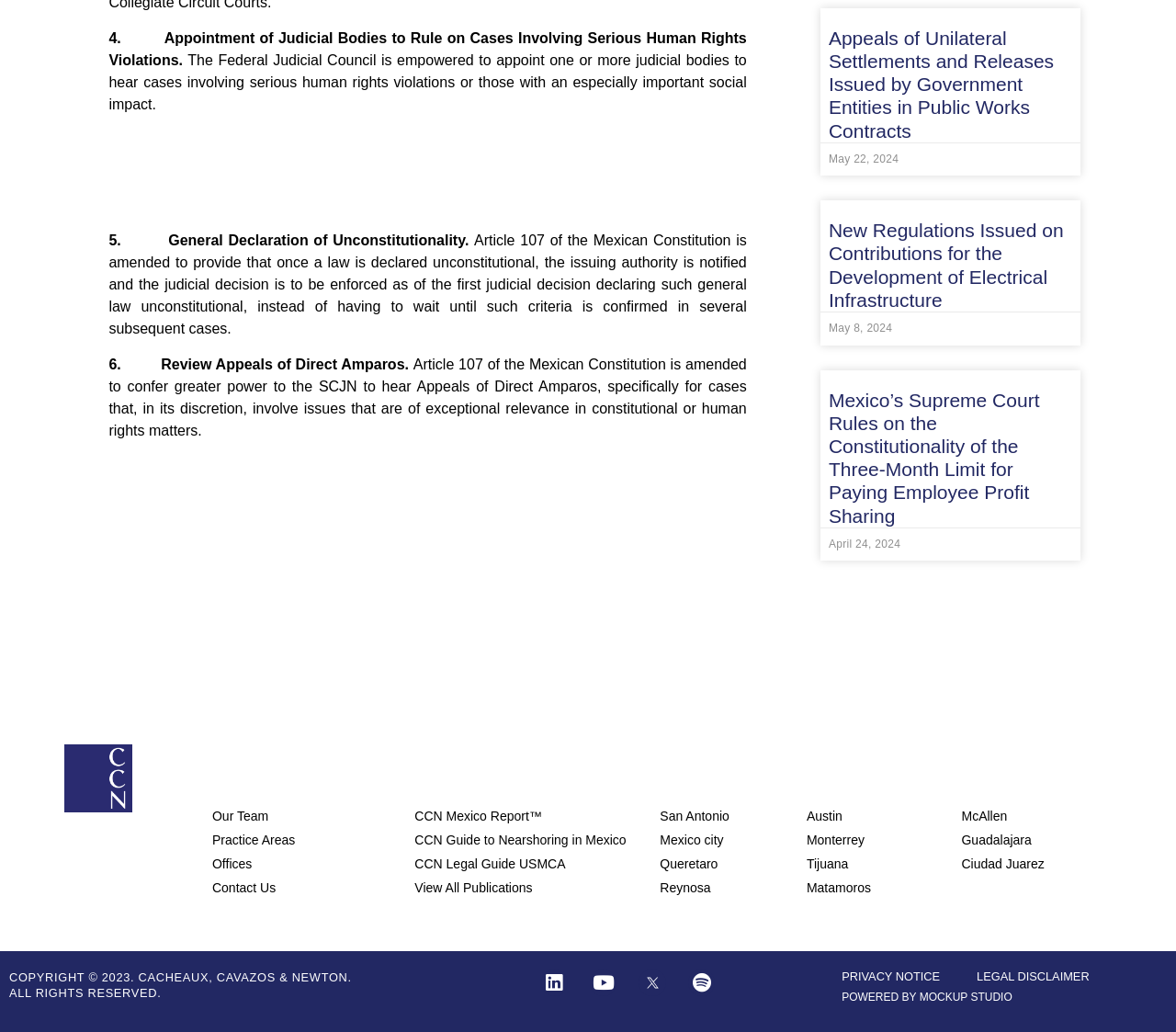Find the bounding box coordinates of the element to click in order to complete this instruction: "Click on 'Our Team'". The bounding box coordinates must be four float numbers between 0 and 1, denoted as [left, top, right, bottom].

[0.18, 0.784, 0.353, 0.799]